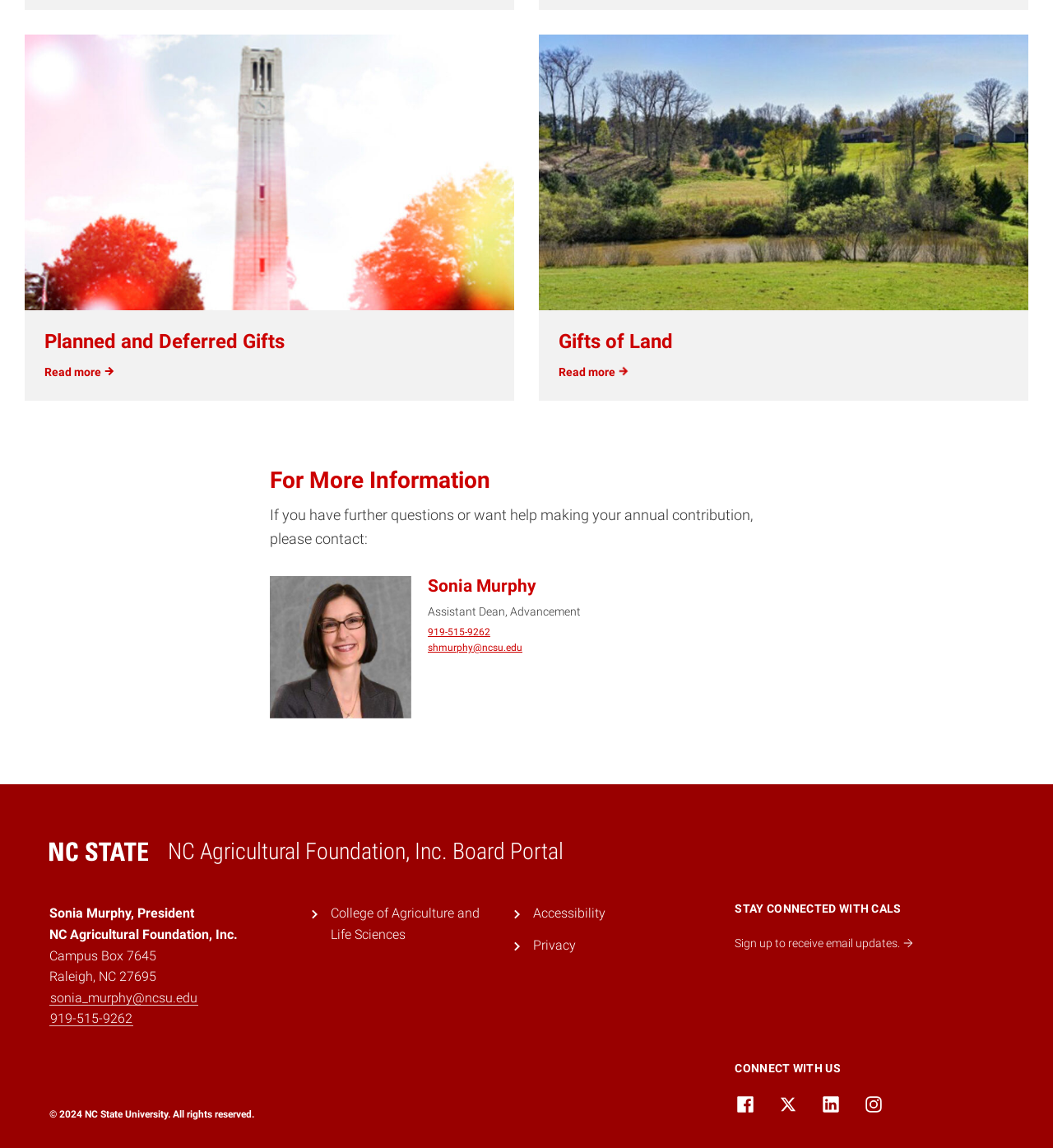Locate the bounding box coordinates of the element's region that should be clicked to carry out the following instruction: "Click on the 'Home' link". The coordinates need to be four float numbers between 0 and 1, i.e., [left, top, right, bottom].

None